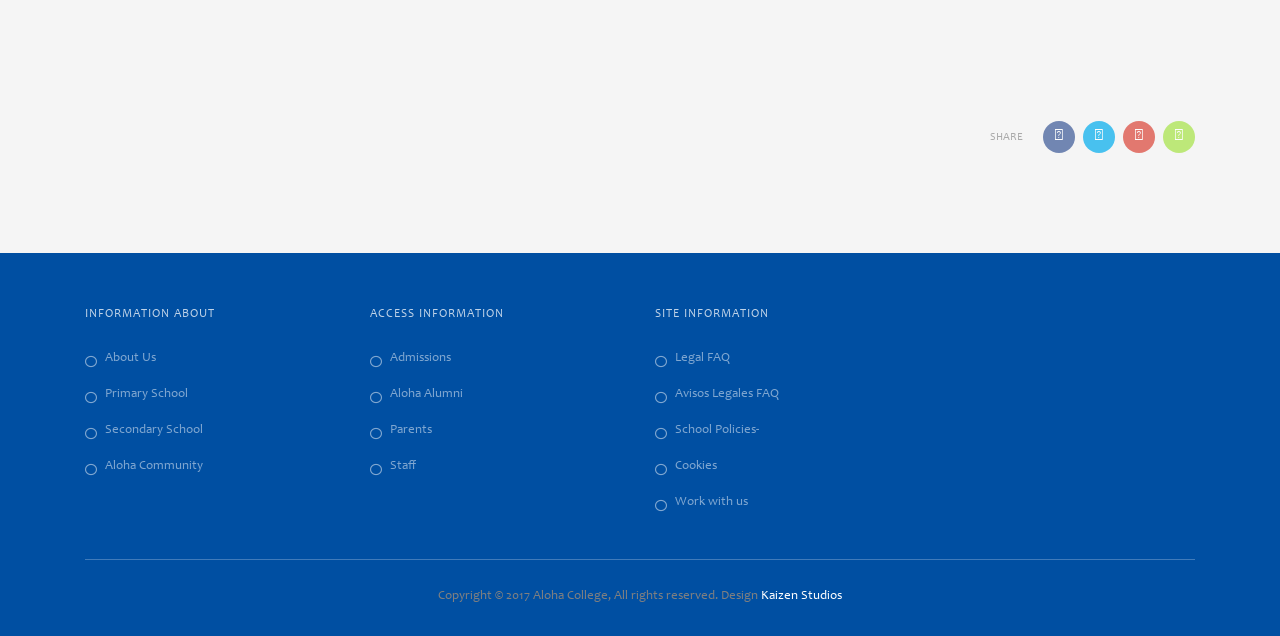Find the bounding box of the UI element described as follows: "Work with us".

[0.512, 0.775, 0.711, 0.807]